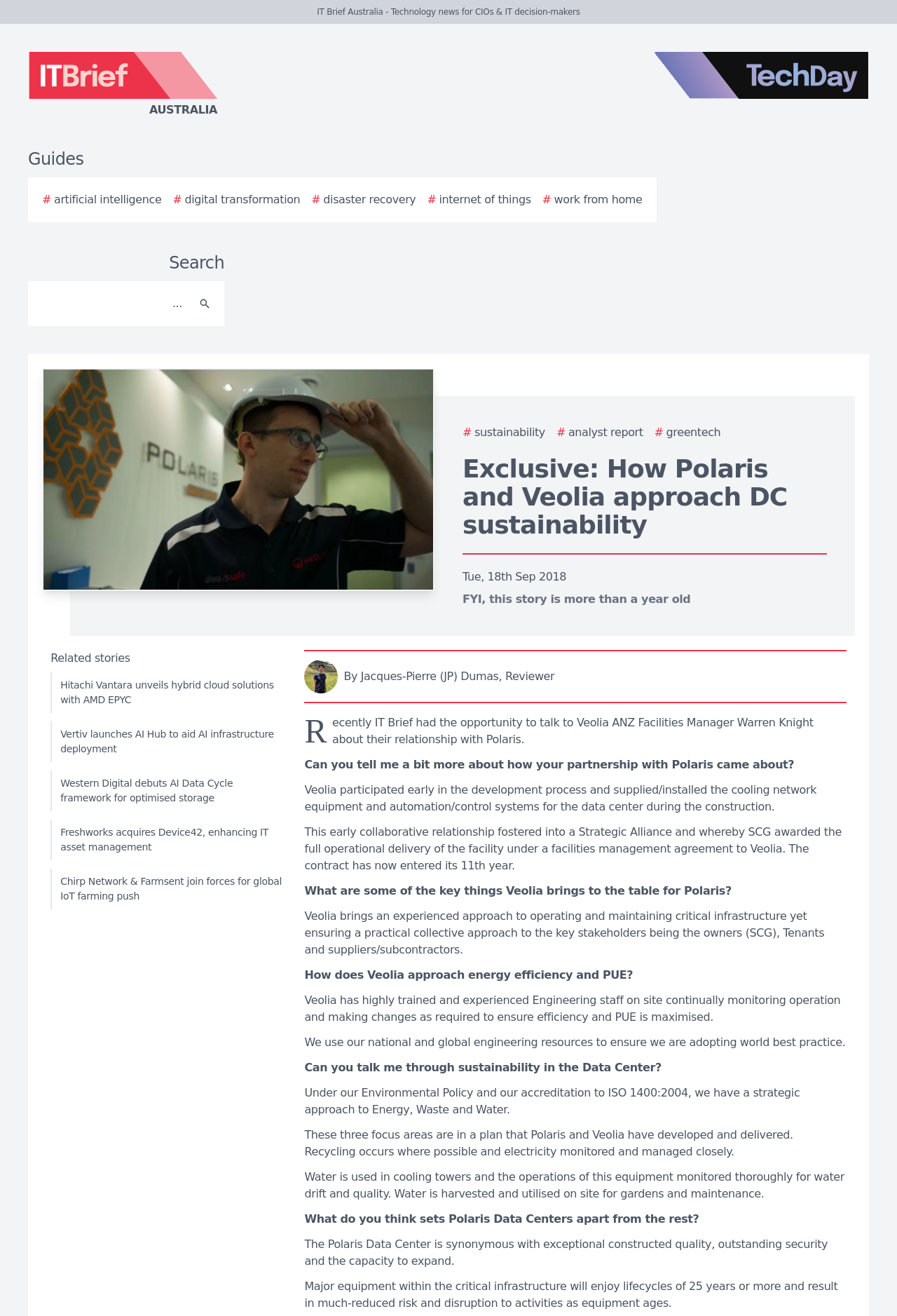Produce an extensive caption that describes everything on the webpage.

This webpage is an article from IT Brief Australia, a technology news website for CIOs and IT decision-makers. At the top of the page, there is a logo of IT Brief Australia on the left and a TechDay logo on the right. Below the logos, there are links to guides and a search bar with a search button. 

The main content of the article is about Veolia's partnership with Polaris, which has entered its 11th year. The article is titled "Exclusive: How Polaris and Veolia approach DC sustainability" and has a heading with the same title. The article is dated "Tue, 18th Sep 2018" and has a note that the story is more than a year old. 

The article features an interview with Veolia ANZ Facilities Manager Warren Knight, who talks about the partnership with Polaris. The interview is divided into several sections, each with a question and an answer. The questions and answers are about the partnership, how Veolia brings value to Polaris, energy efficiency, sustainability in the data center, and what sets Polaris Data Centers apart from others.

At the bottom of the page, there are links to related stories, including articles about Hitachi Vantara, Vertiv, Western Digital, Freshworks, and Chirp Network & Farmsent.